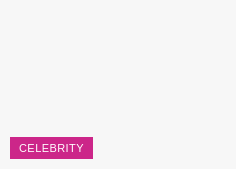What does the button suggest?
Answer the question with as much detail as possible.

The button is labeled 'CELEBRITY', which implies that it is related to celebrity news, updates, or articles, and its prominent placement invites users to engage with the latest information about celebrities.